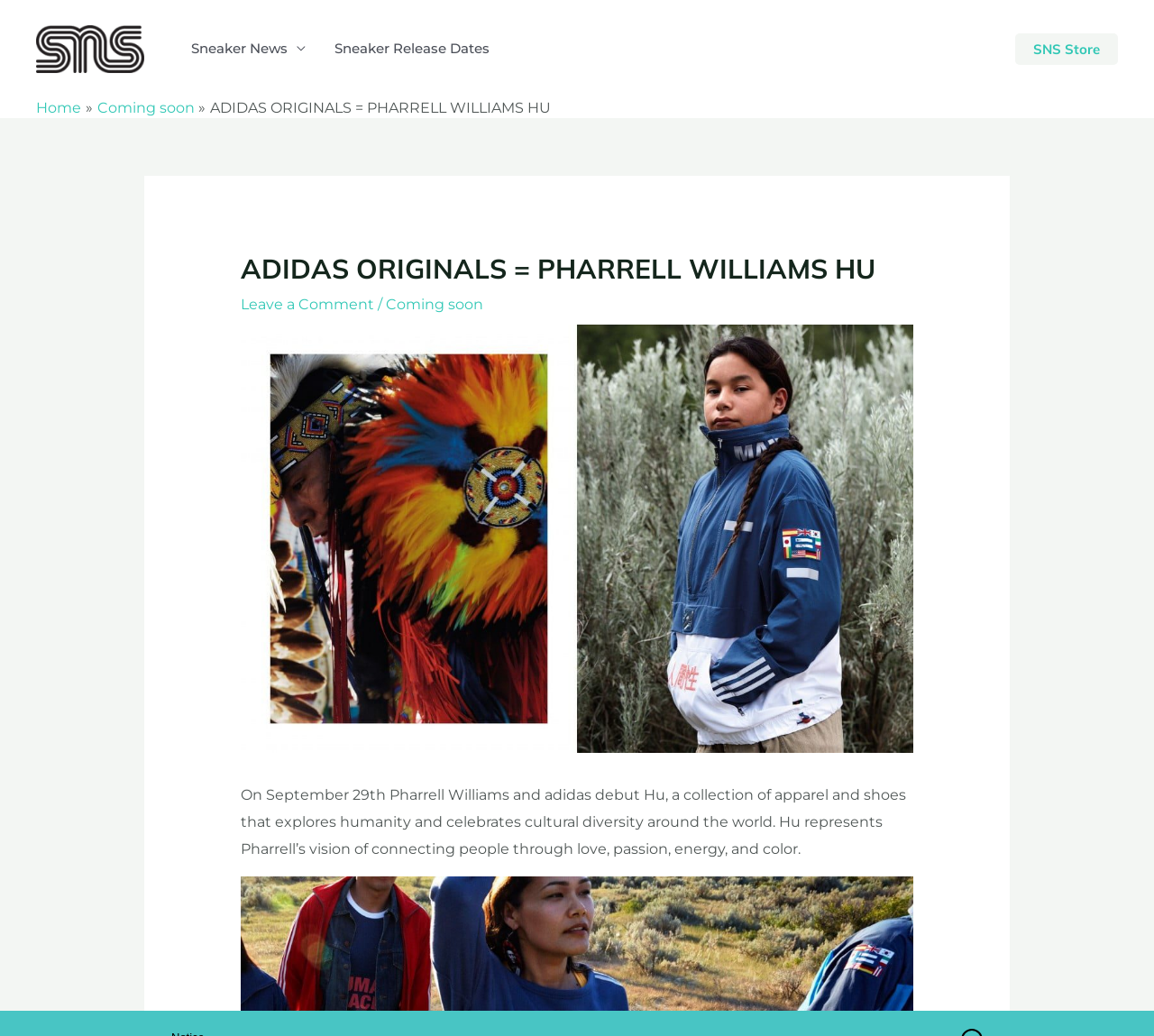Please identify the bounding box coordinates of the element I need to click to follow this instruction: "Go to Sneakersnstuff Blog".

[0.031, 0.038, 0.125, 0.054]